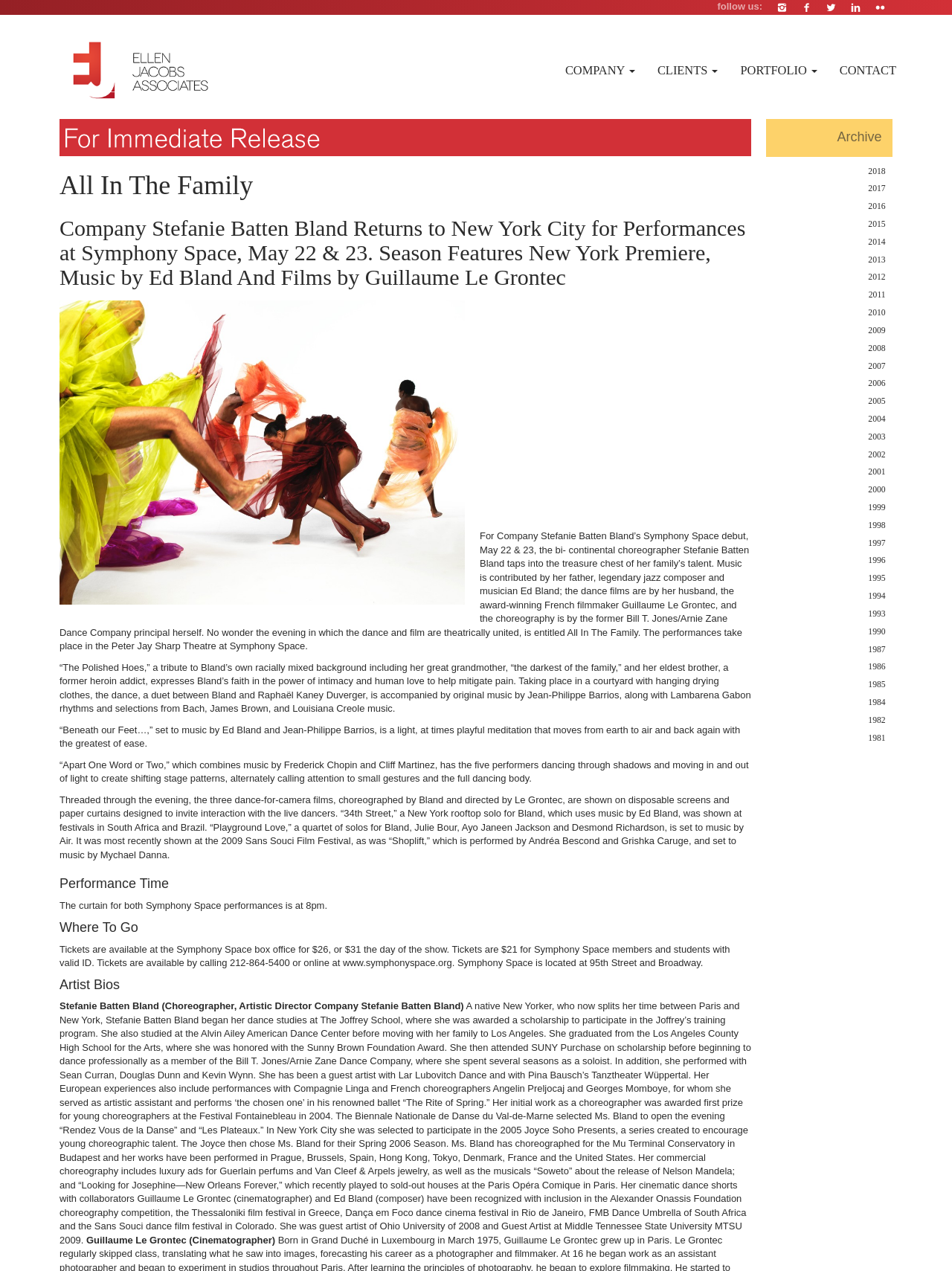What is the date of the performance at Symphony Space?
Provide a short answer using one word or a brief phrase based on the image.

May 22 & 23